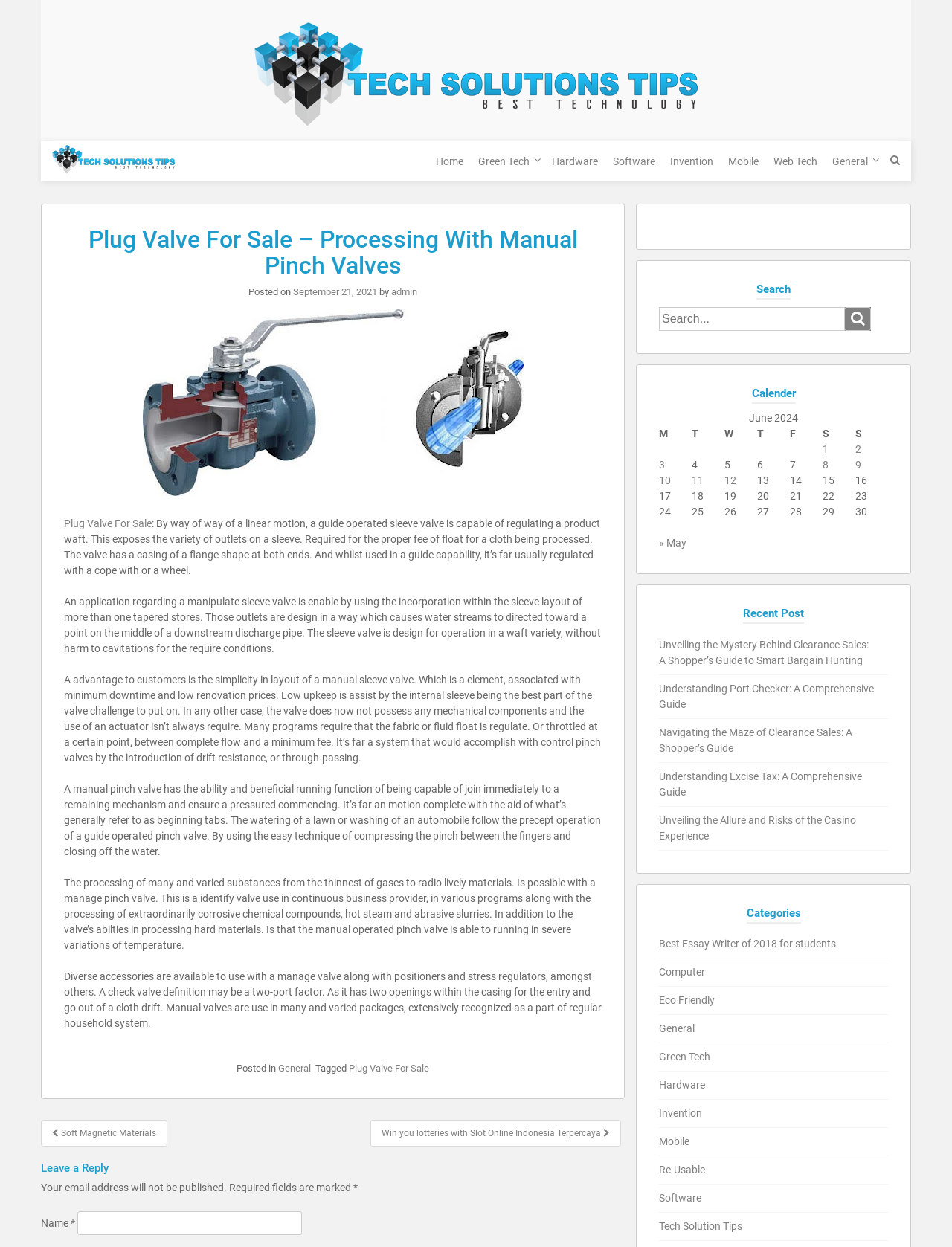What is the purpose of a manual pinch valve?
Answer the question in as much detail as possible.

According to the webpage, a manual pinch valve is capable of regulating a product flow by introducing flow resistance or through-passing, which is essential in various applications such as processing corrosive chemicals, hot steam, and abrasive slurries.